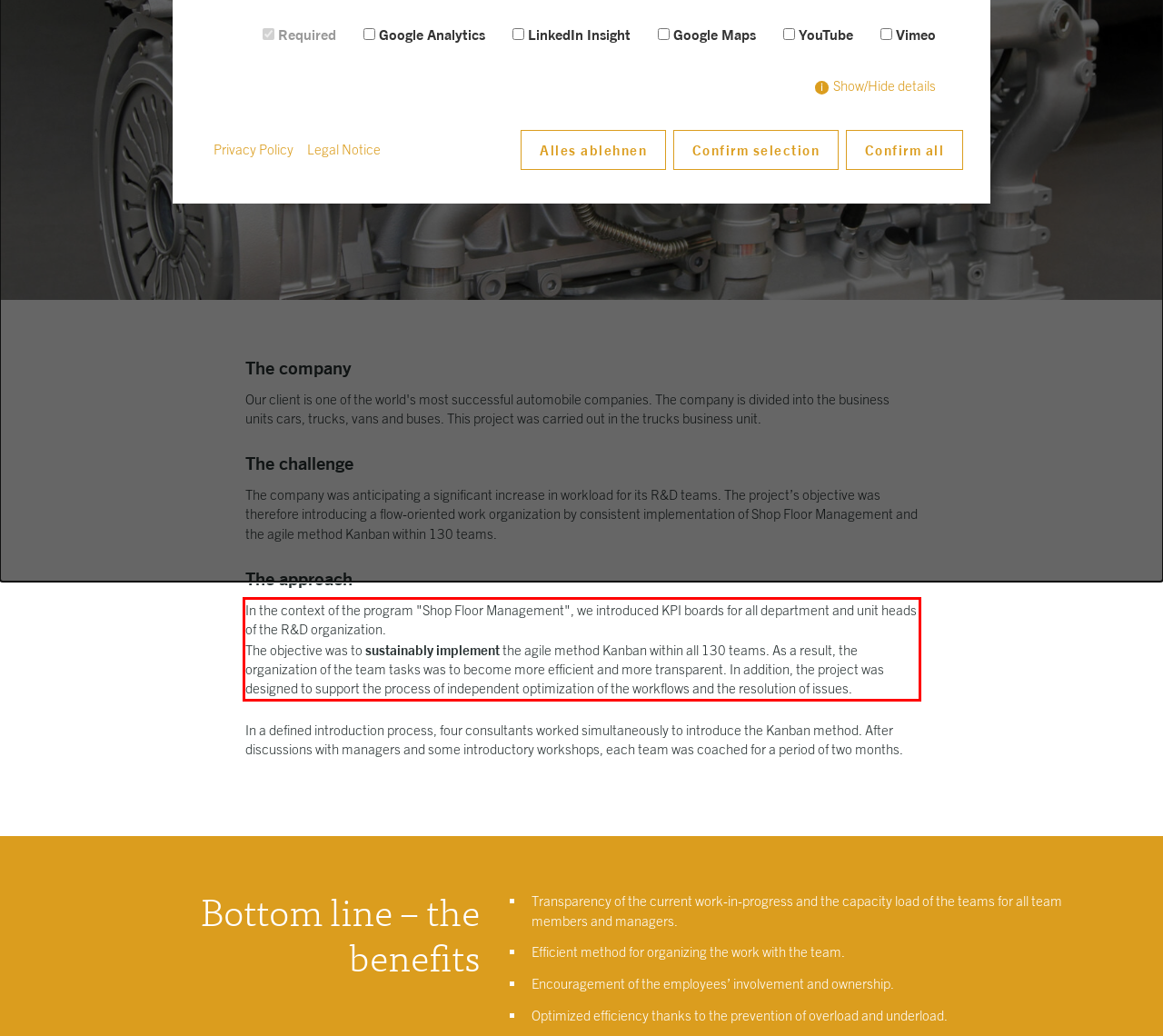Within the screenshot of the webpage, there is a red rectangle. Please recognize and generate the text content inside this red bounding box.

In the context of the program "Shop Floor Management", we introduced KPI boards for all department and unit heads of the R&D organization. The objective was to sustainably implement the agile method Kanban within all 130 teams. As a result, the organization of the team tasks was to become more efficient and more transparent. In addition, the project was designed to support the process of independent optimization of the workflows and the resolution of issues.